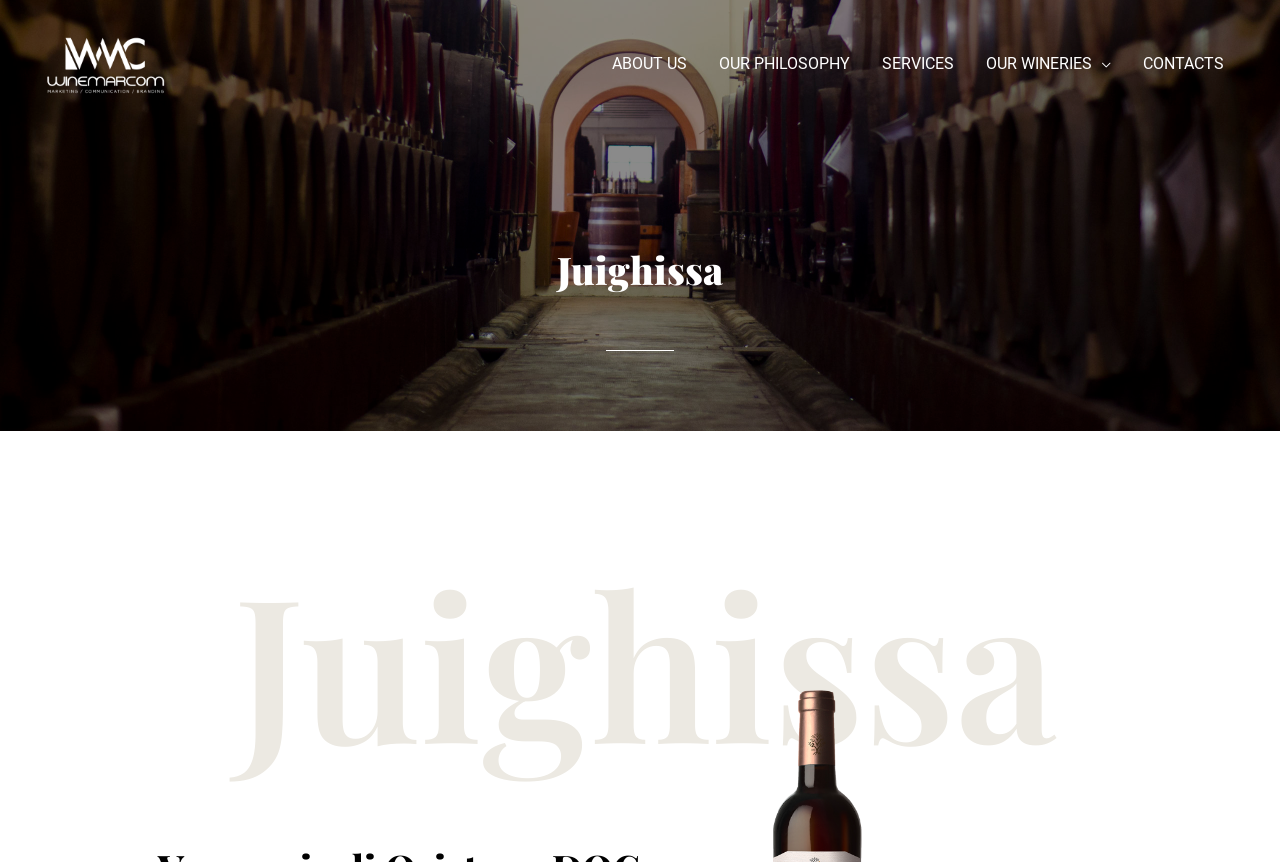What is the second navigation link?
Can you provide an in-depth and detailed response to the question?

I looked at the navigation links under the 'Site Navigation' element and found that the second link is 'OUR PHILOSOPHY'.